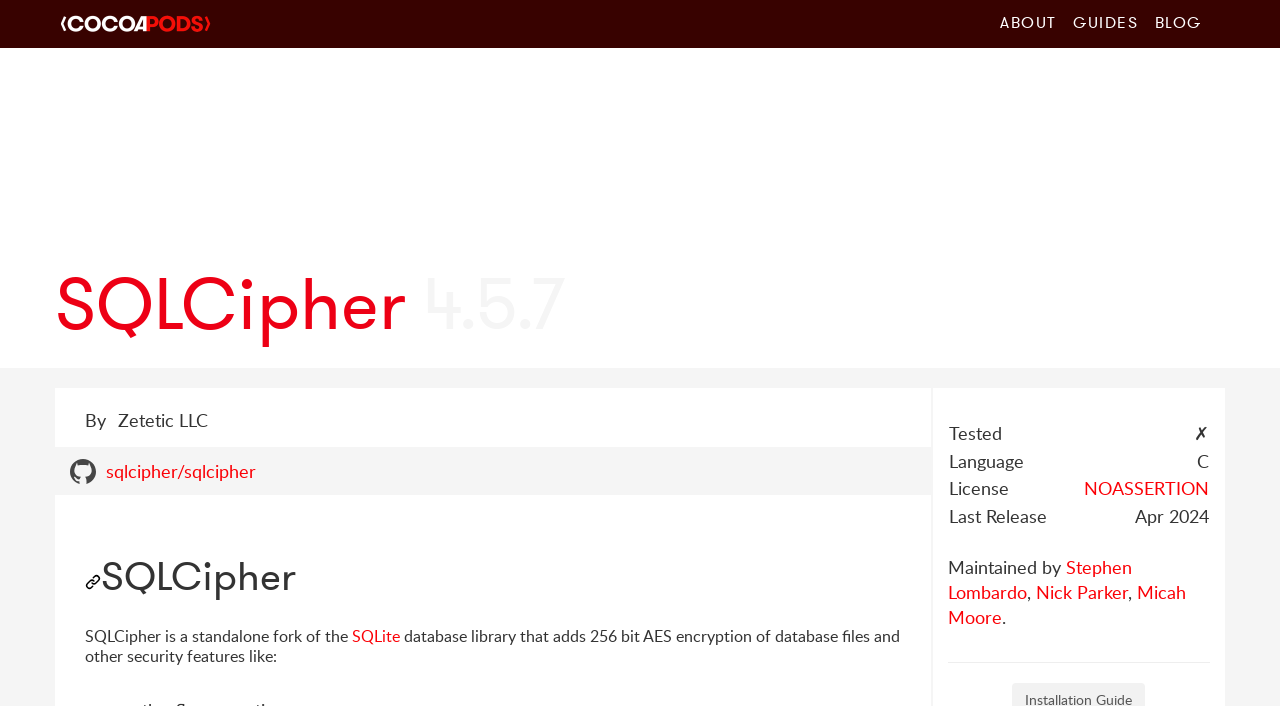Could you provide the bounding box coordinates for the portion of the screen to click to complete this instruction: "Click on GUIDES"?

[0.832, 0.0, 0.896, 0.068]